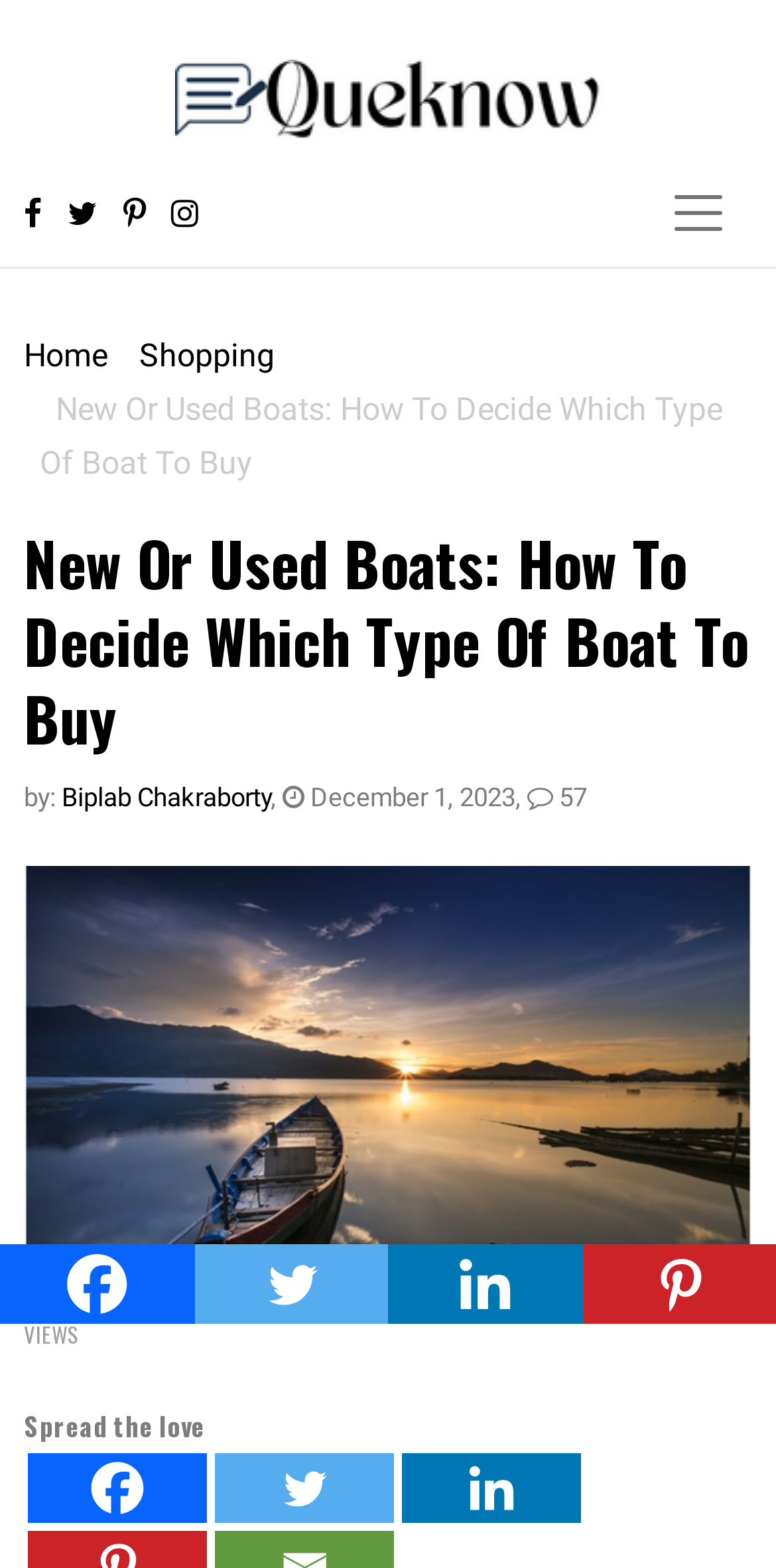Locate the bounding box coordinates of the area that needs to be clicked to fulfill the following instruction: "Click the Queknow Logo". The coordinates should be in the format of four float numbers between 0 and 1, namely [left, top, right, bottom].

[0.224, 0.048, 0.776, 0.073]